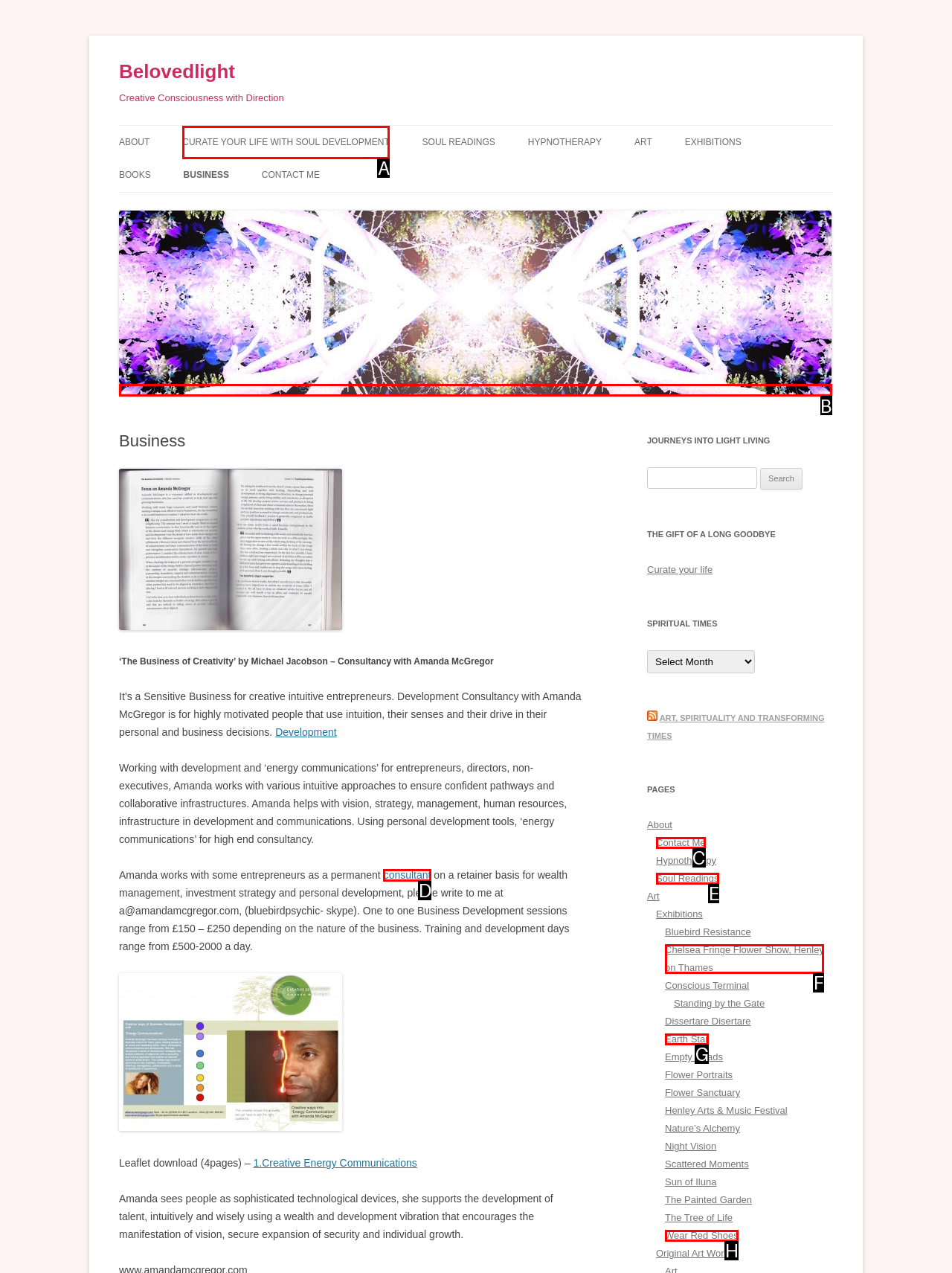Select the correct option from the given choices to perform this task: Click on 'consultant'. Provide the letter of that option.

D